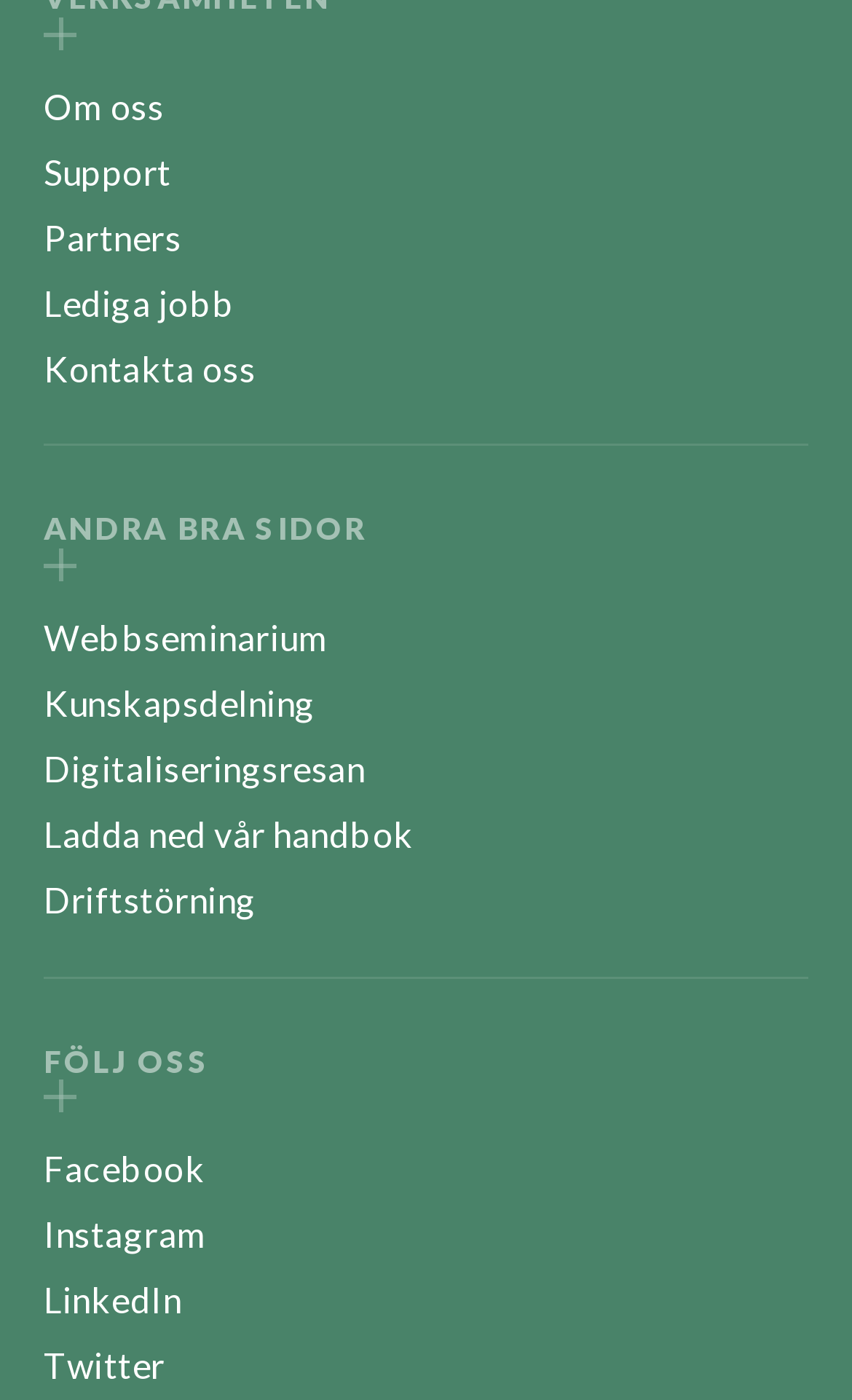Determine the bounding box coordinates of the region to click in order to accomplish the following instruction: "Follow on 'Facebook'". Provide the coordinates as four float numbers between 0 and 1, specifically [left, top, right, bottom].

[0.051, 0.82, 0.241, 0.85]